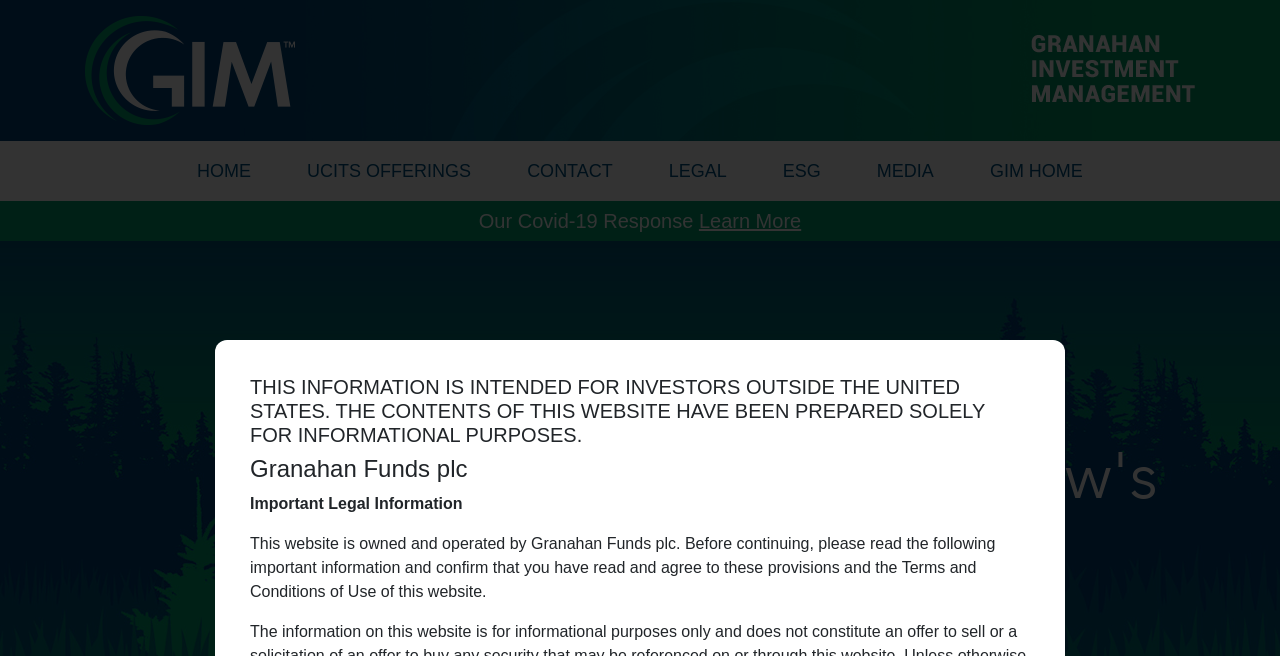Please indicate the bounding box coordinates of the element's region to be clicked to achieve the instruction: "Go to the HOME page". Provide the coordinates as four float numbers between 0 and 1, i.e., [left, top, right, bottom].

[0.132, 0.227, 0.218, 0.294]